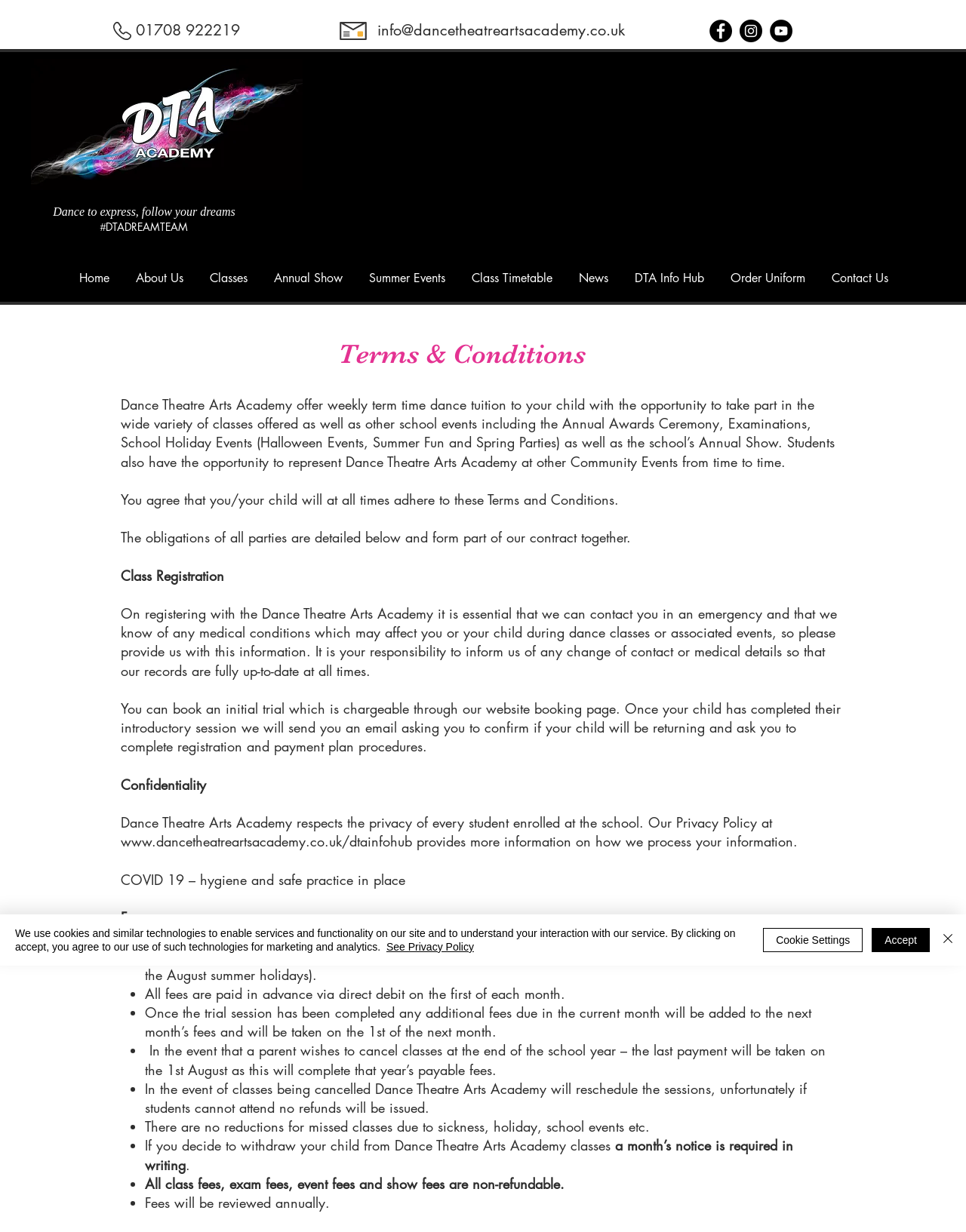Please find the bounding box for the UI component described as follows: "More posts from admin".

None